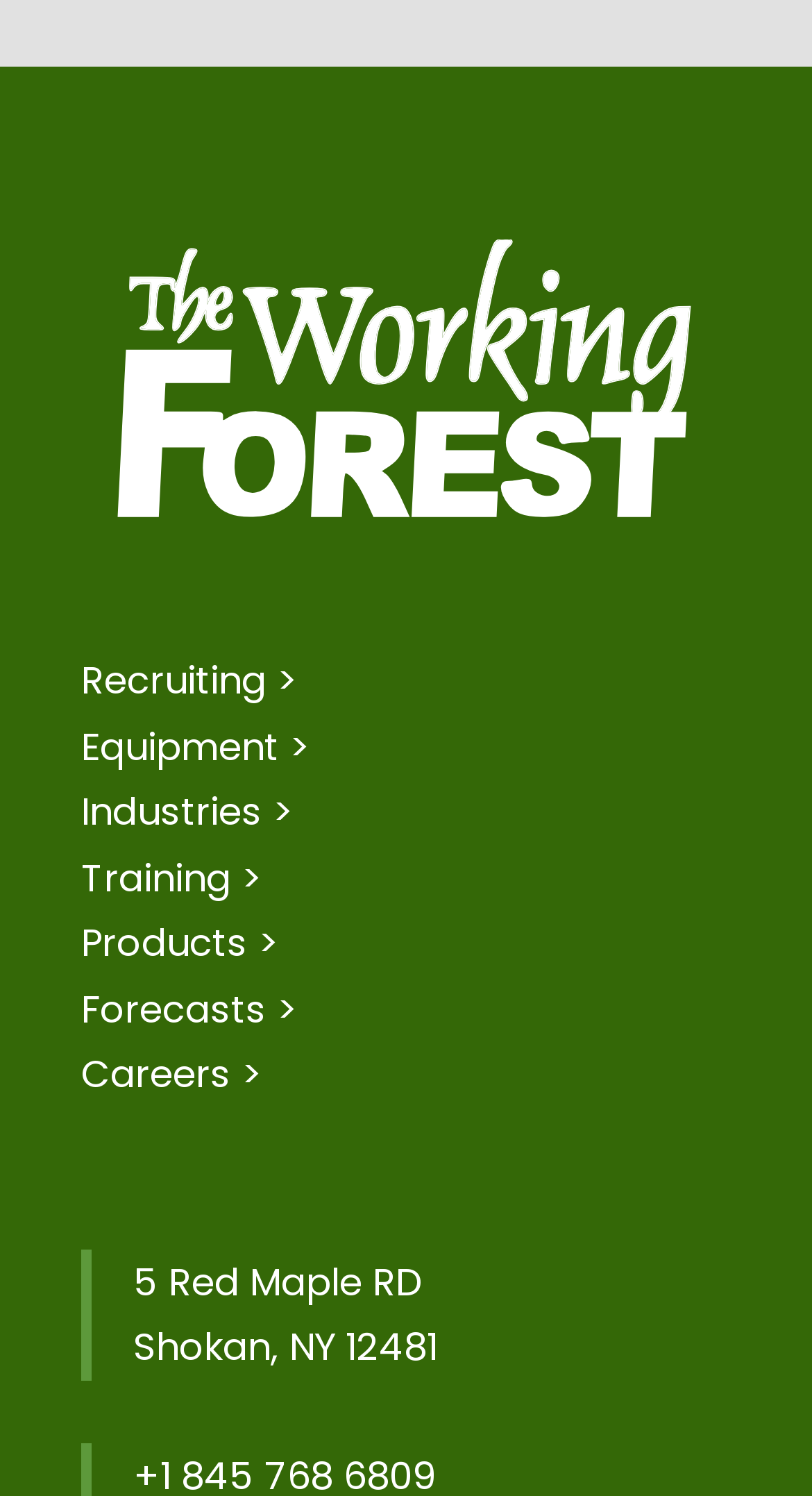What are the main categories listed on the webpage?
Using the visual information, answer the question in a single word or phrase.

Recruiting, Equipment, Industries, Training, Products, Forecasts, Careers